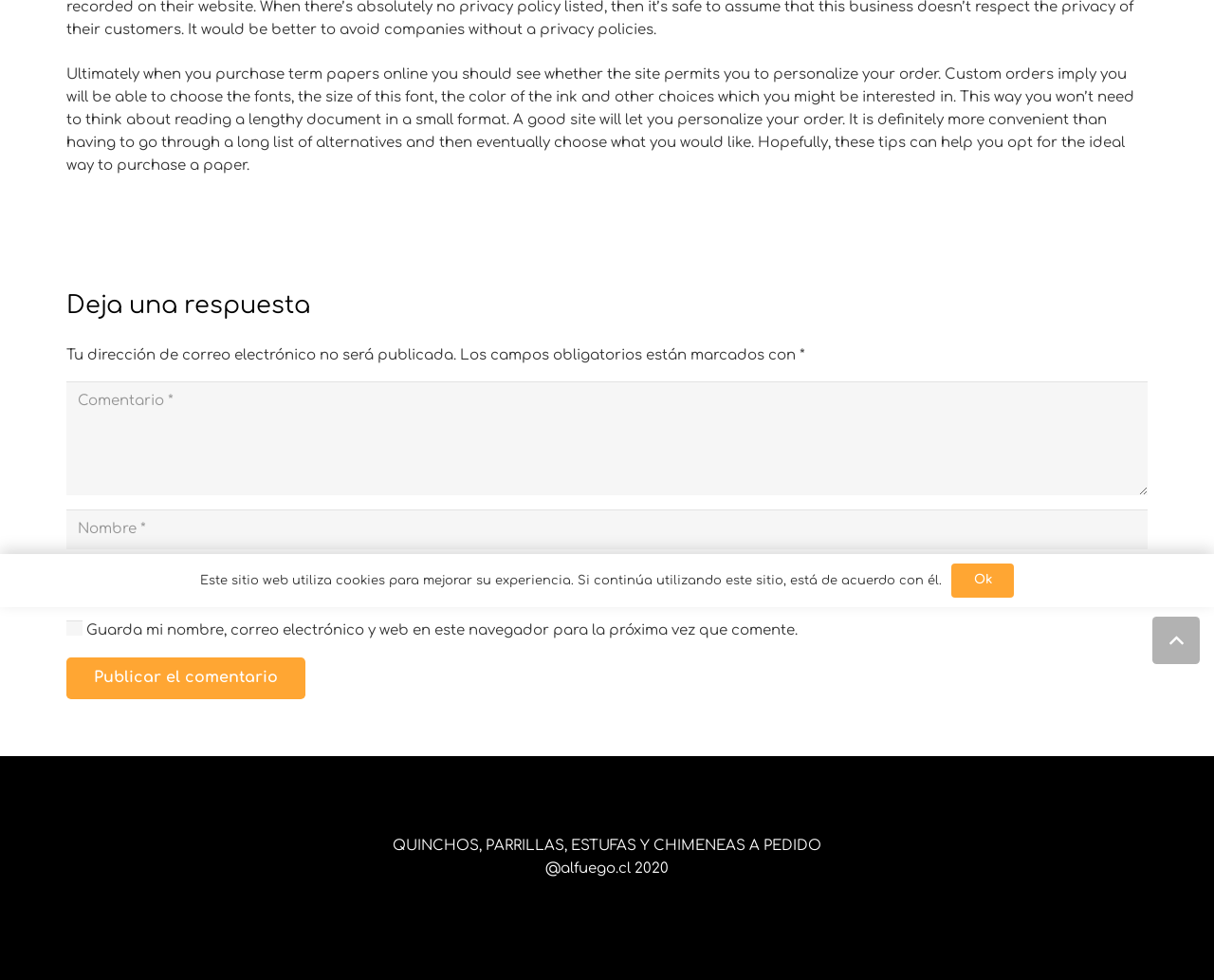Given the element description Ok, predict the bounding box coordinates for the UI element in the webpage screenshot. The format should be (top-left x, top-left y, bottom-right x, bottom-right y), and the values should be between 0 and 1.

[0.784, 0.575, 0.835, 0.61]